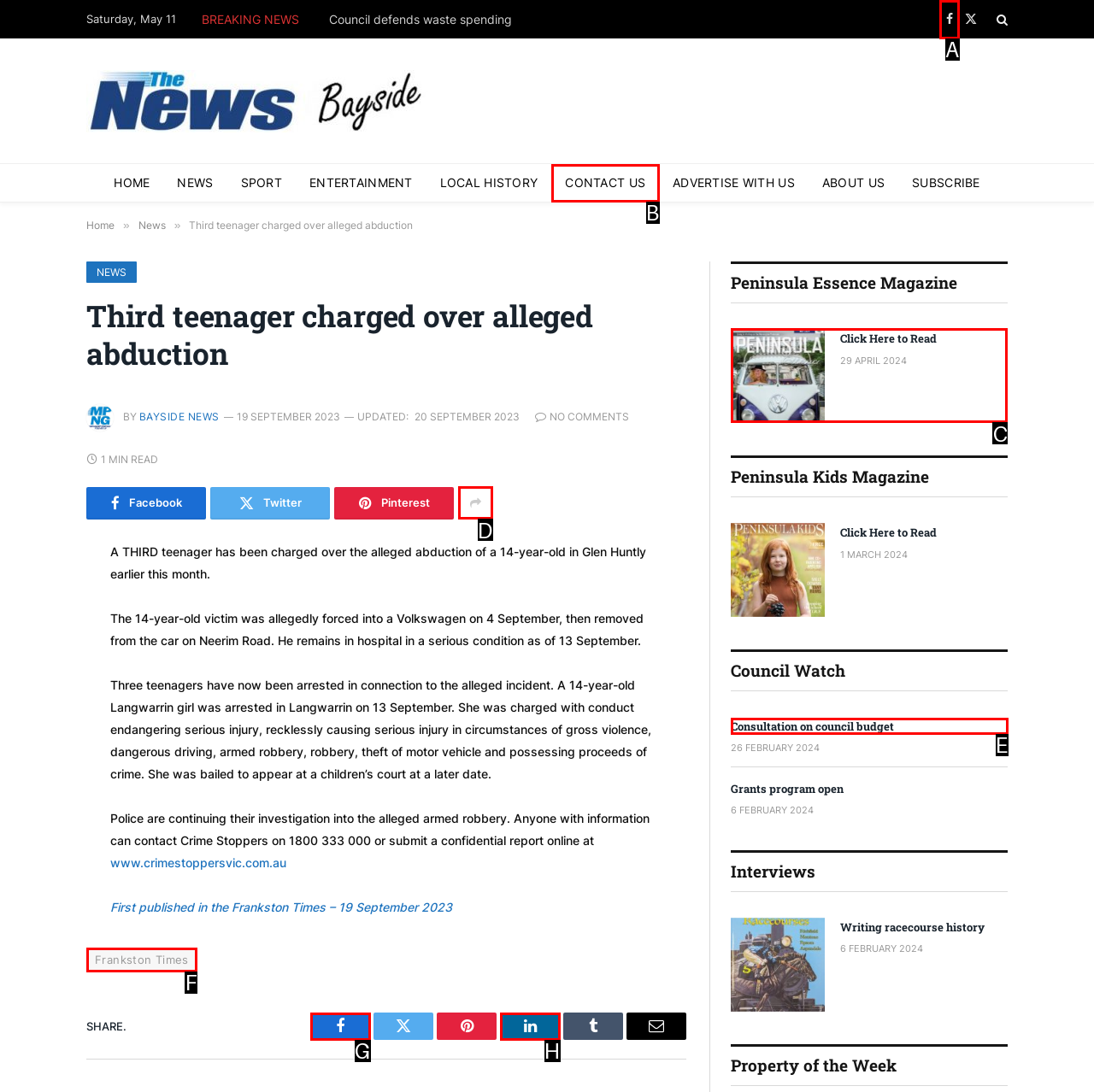Identify which HTML element should be clicked to fulfill this instruction: Read the 'Peninsula Essence Magazine' article Reply with the correct option's letter.

C